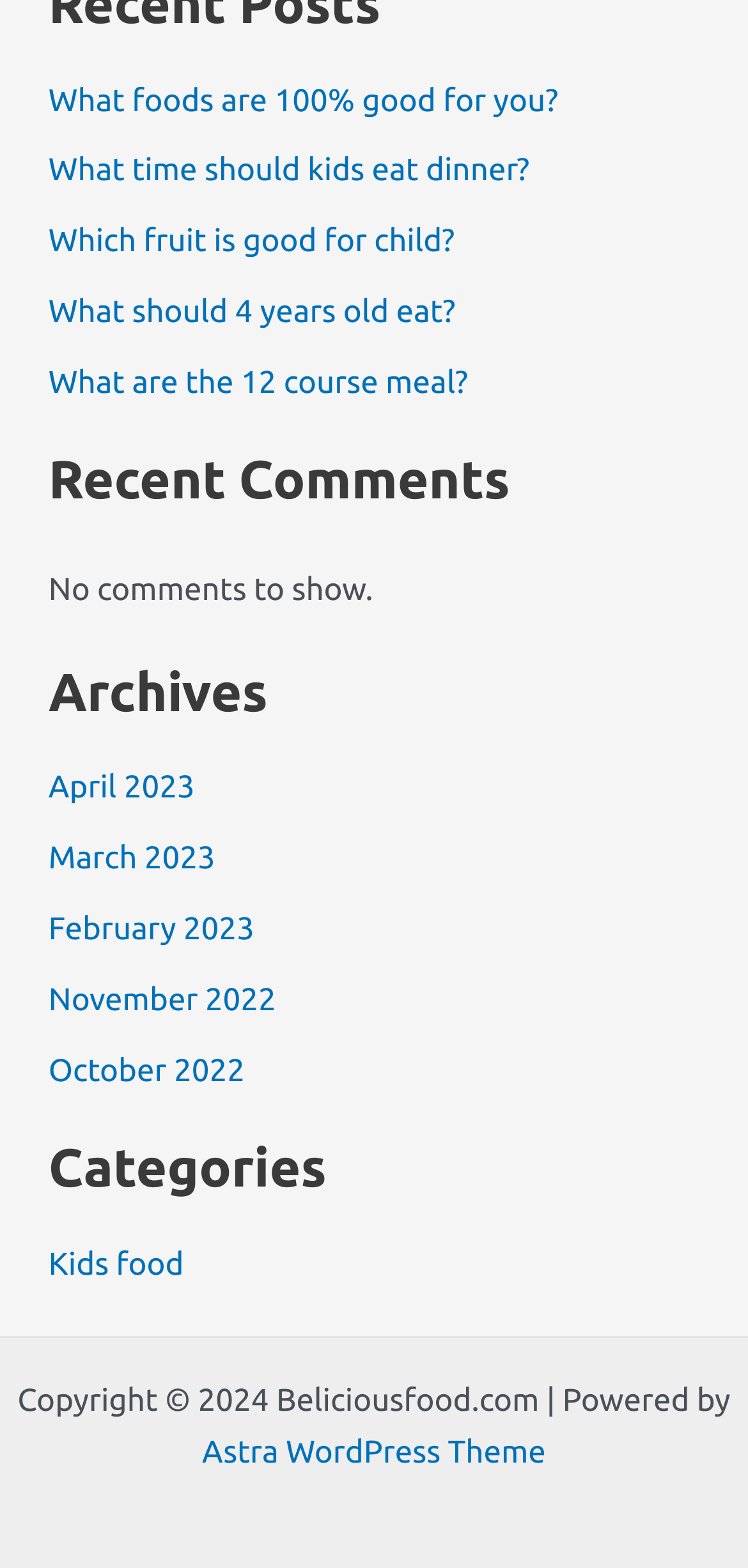Identify the bounding box for the UI element described as: "November 2022". The coordinates should be four float numbers between 0 and 1, i.e., [left, top, right, bottom].

[0.065, 0.627, 0.369, 0.649]